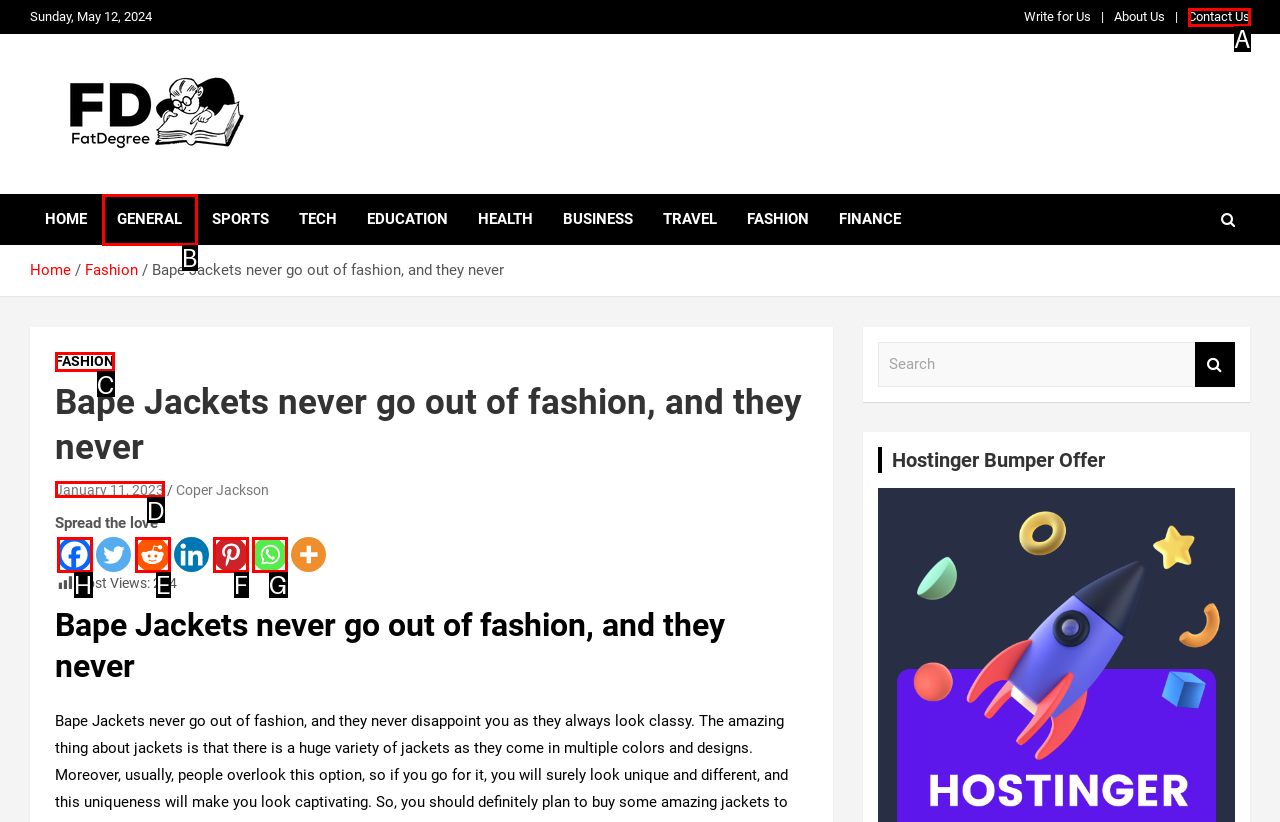Pick the right letter to click to achieve the task: Share on Facebook
Answer with the letter of the correct option directly.

H